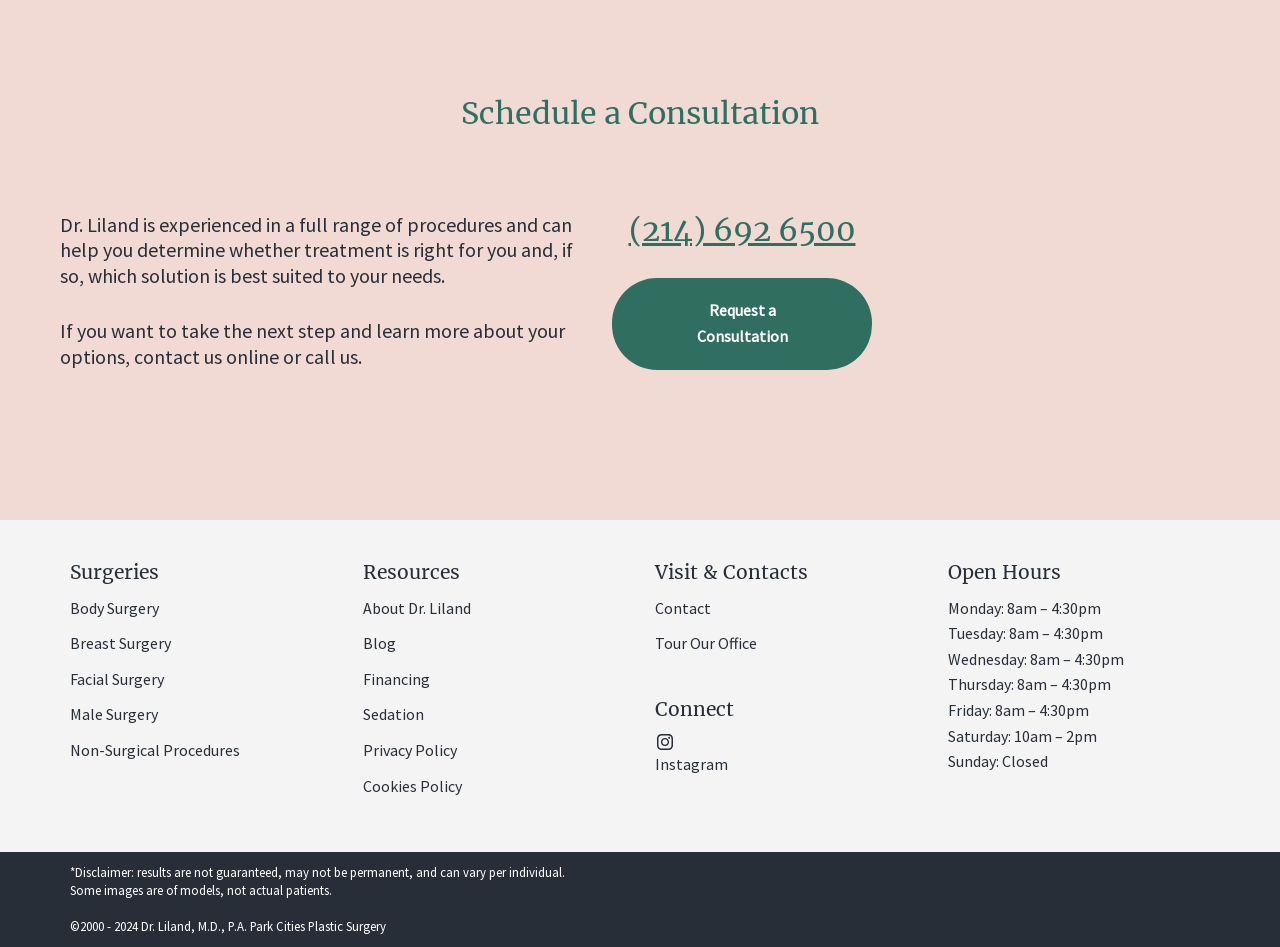Specify the bounding box coordinates for the region that must be clicked to perform the given instruction: "Call the office".

[0.491, 0.222, 0.668, 0.262]